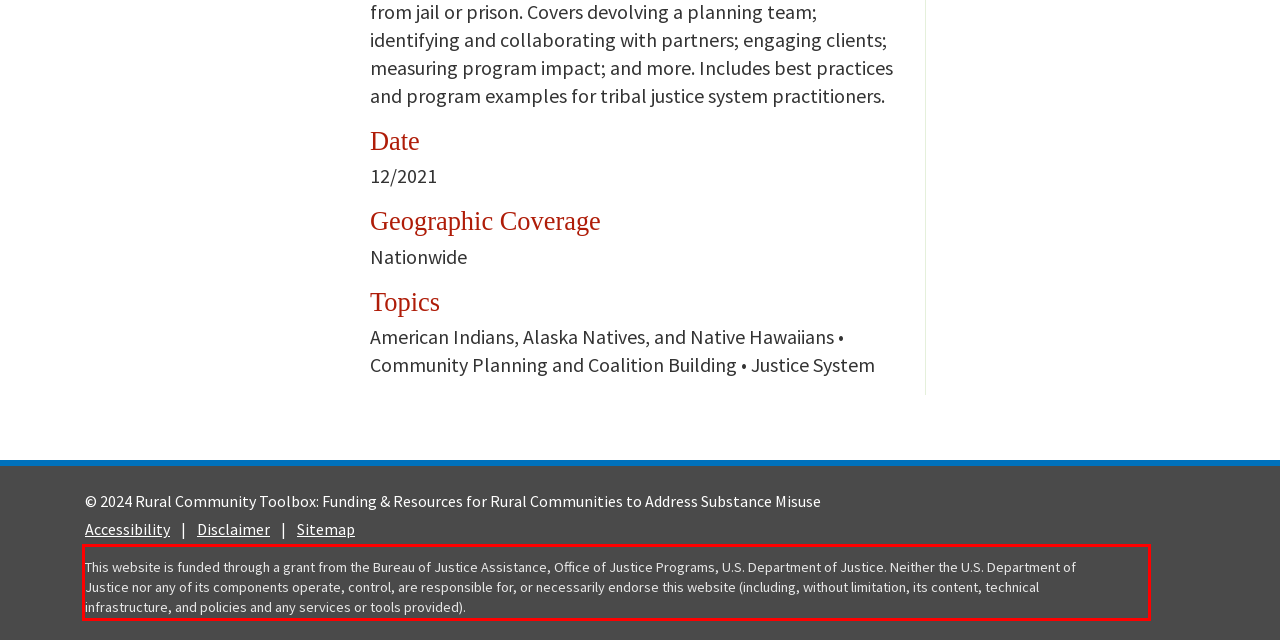Analyze the screenshot of the webpage and extract the text from the UI element that is inside the red bounding box.

This website is funded through a grant from the Bureau of Justice Assistance, Office of Justice Programs, U.S. Department of Justice. Neither the U.S. Department of Justice nor any of its components operate, control, are responsible for, or necessarily endorse this website (including, without limitation, its content, technical infrastructure, and policies and any services or tools provided).